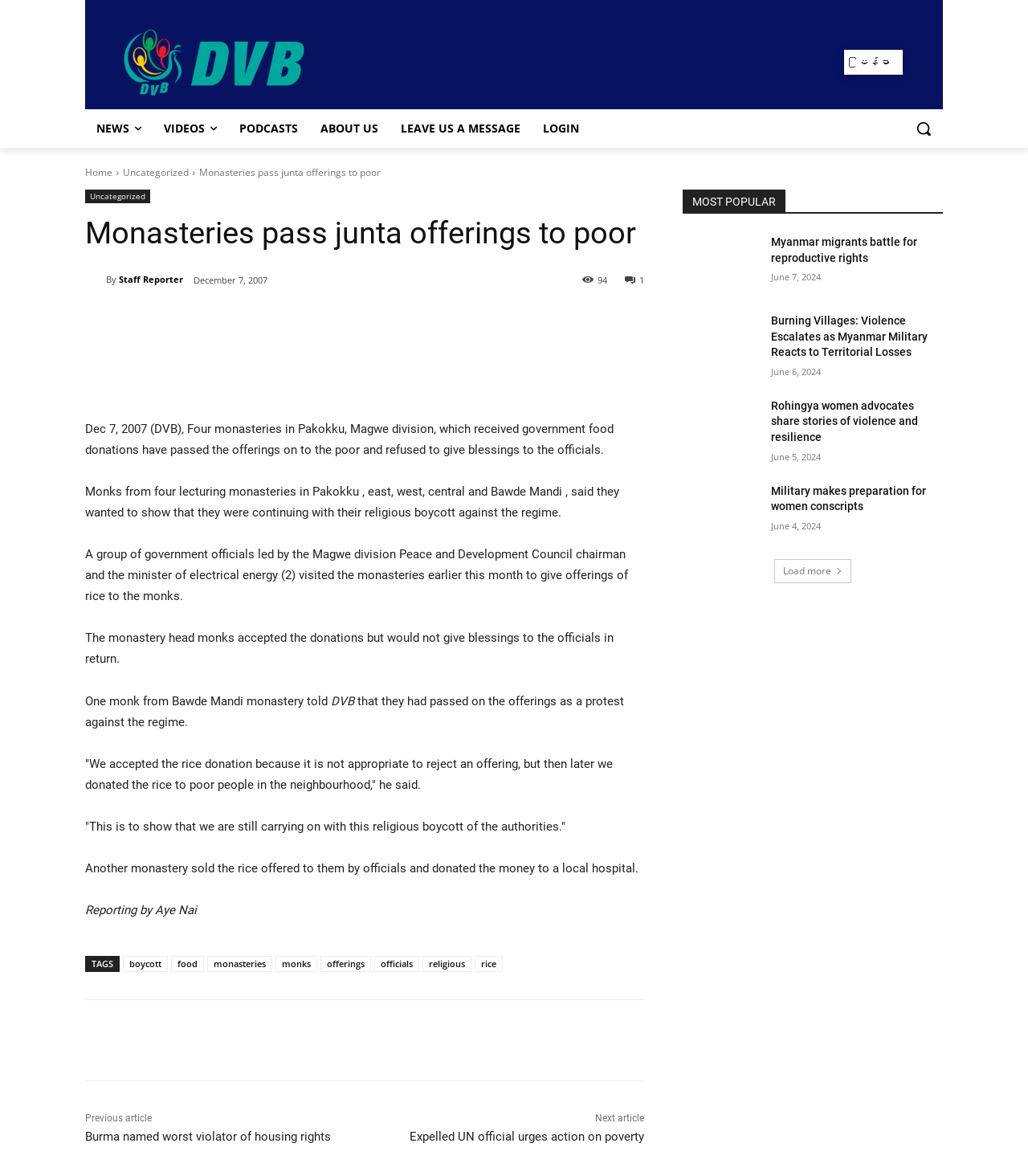Answer the question below with a single word or a brief phrase: 
What is the logo of the website?

Logo